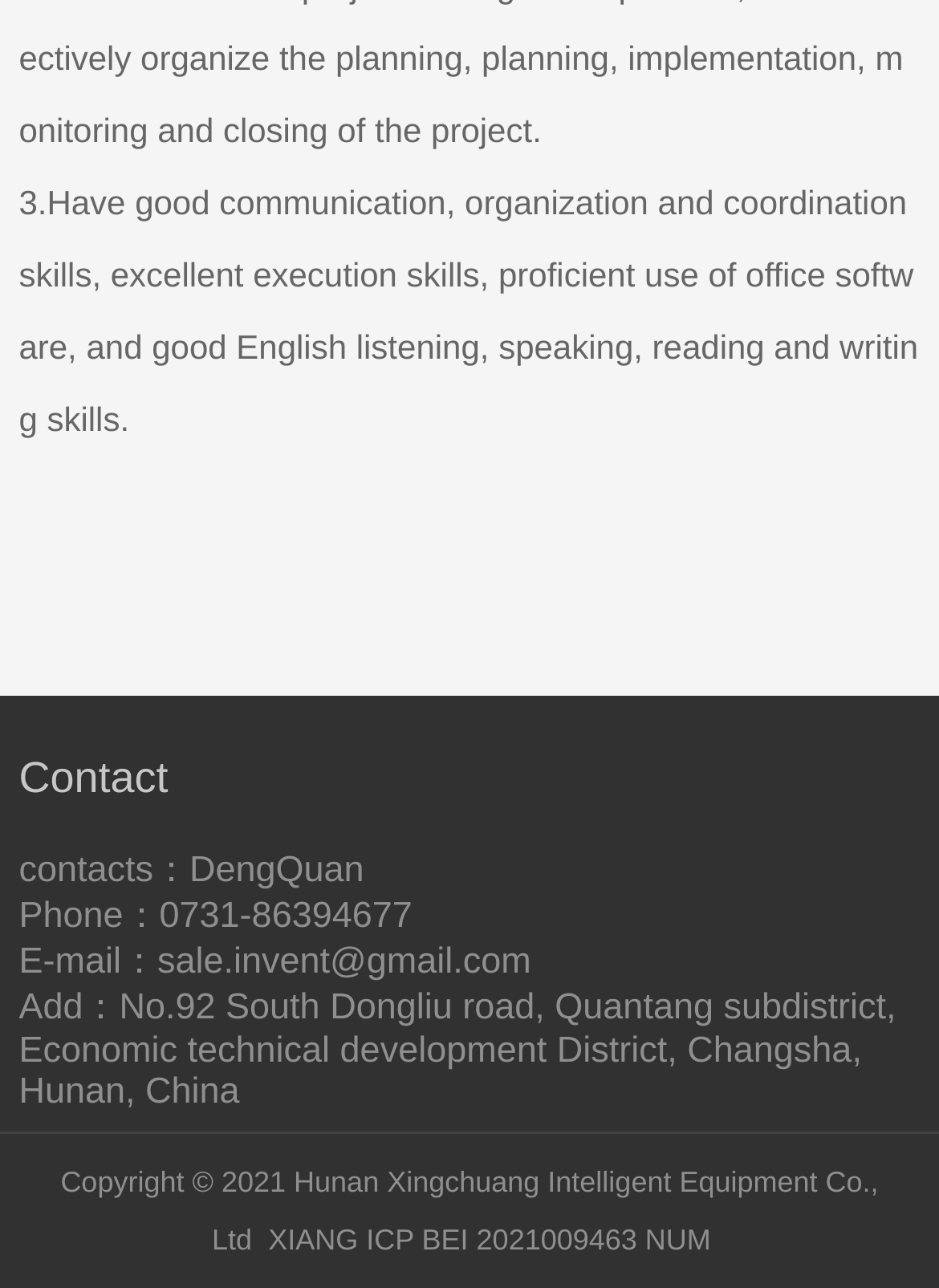Examine the screenshot and answer the question in as much detail as possible: Who can be contacted for inquiries?

According to the StaticText element with the bounding box coordinates [0.02, 0.66, 0.388, 0.691], the contact person is DengQuan, and their phone number and email address are also provided.